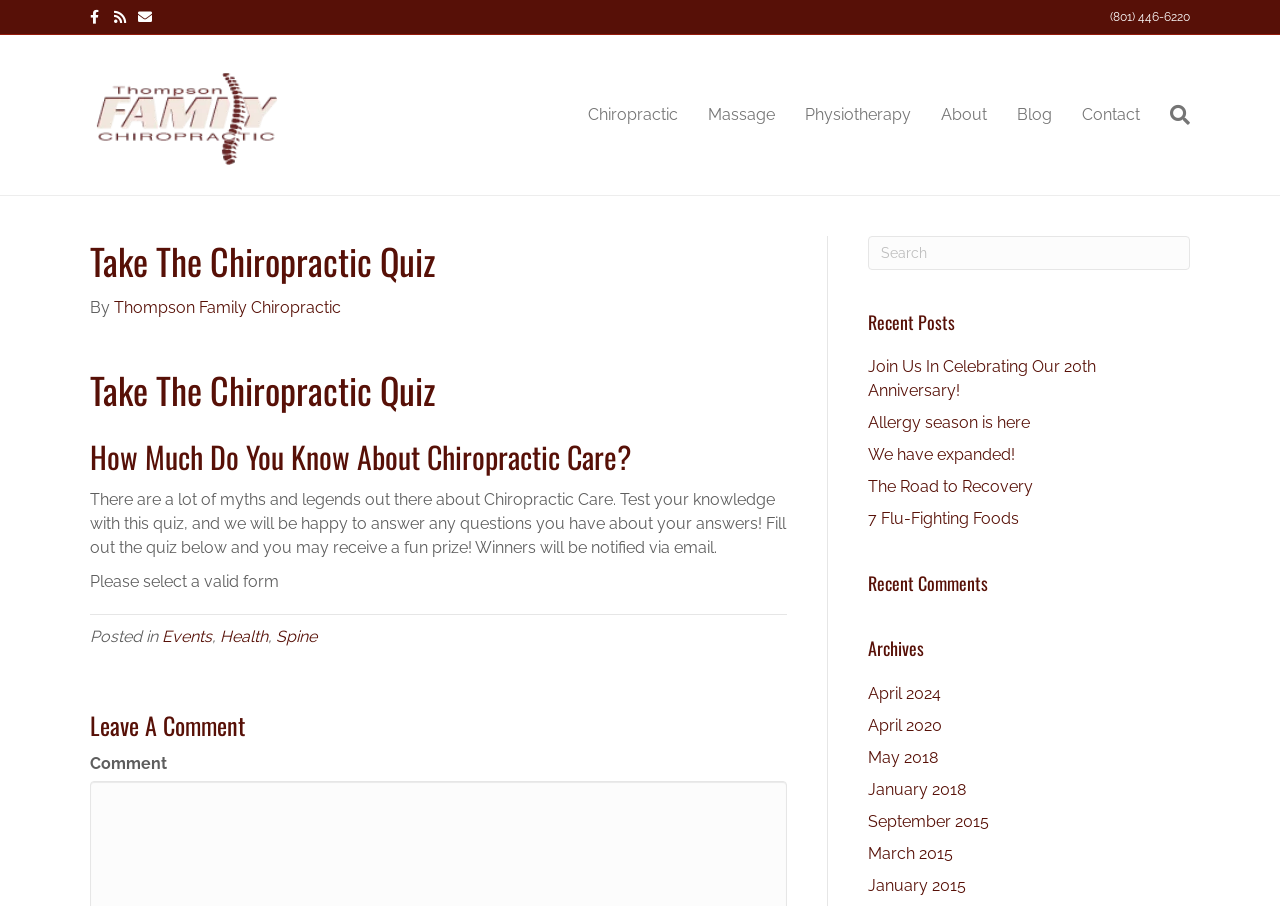Highlight the bounding box coordinates of the element that should be clicked to carry out the following instruction: "Read the recent post 'Join Us In Celebrating Our 20th Anniversary!'". The coordinates must be given as four float numbers ranging from 0 to 1, i.e., [left, top, right, bottom].

[0.678, 0.394, 0.857, 0.442]